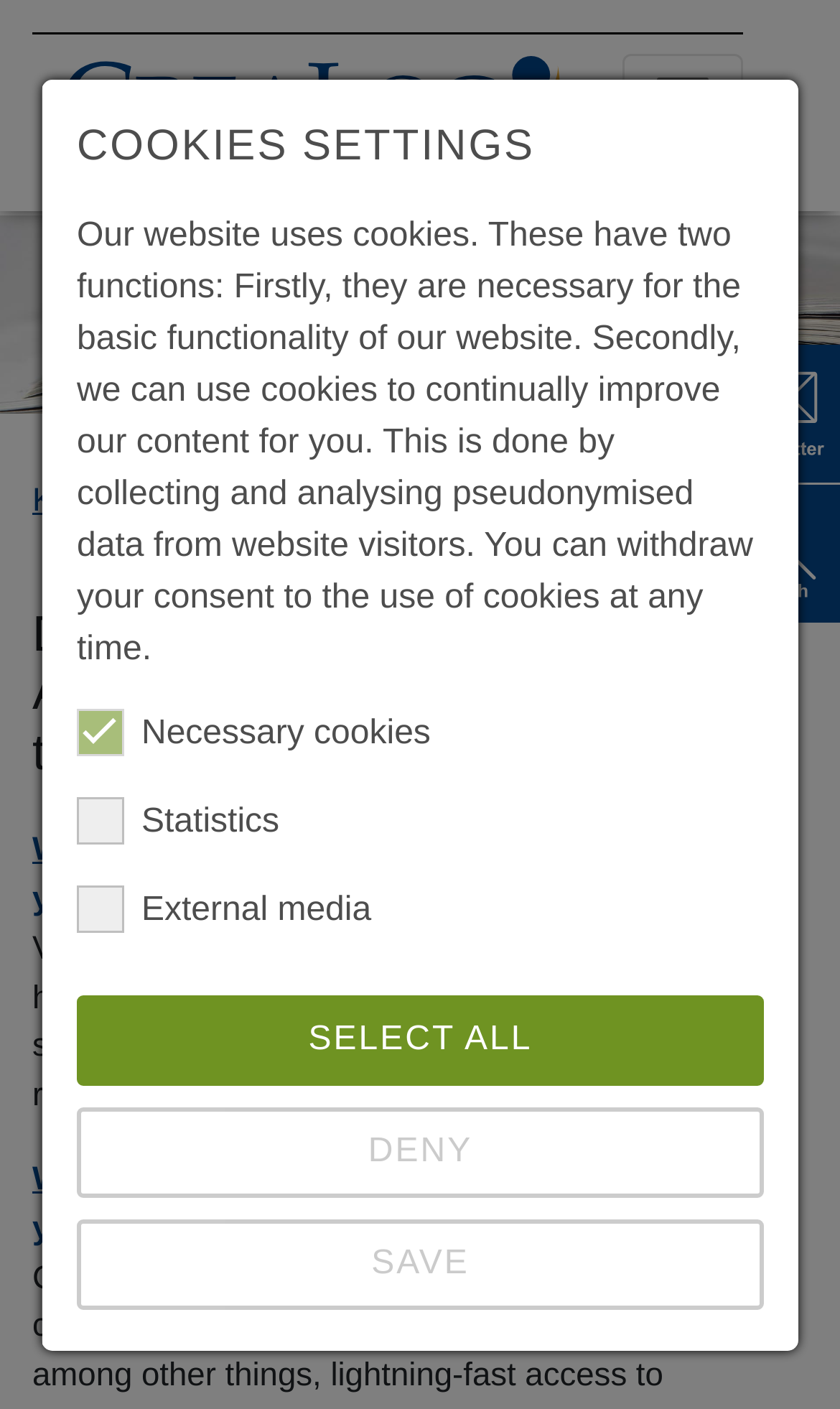Determine the bounding box coordinates of the clickable region to carry out the instruction: "Click the logo of CreaLog Software-Entwicklung und Beratung GmbH".

[0.077, 0.04, 0.667, 0.1]